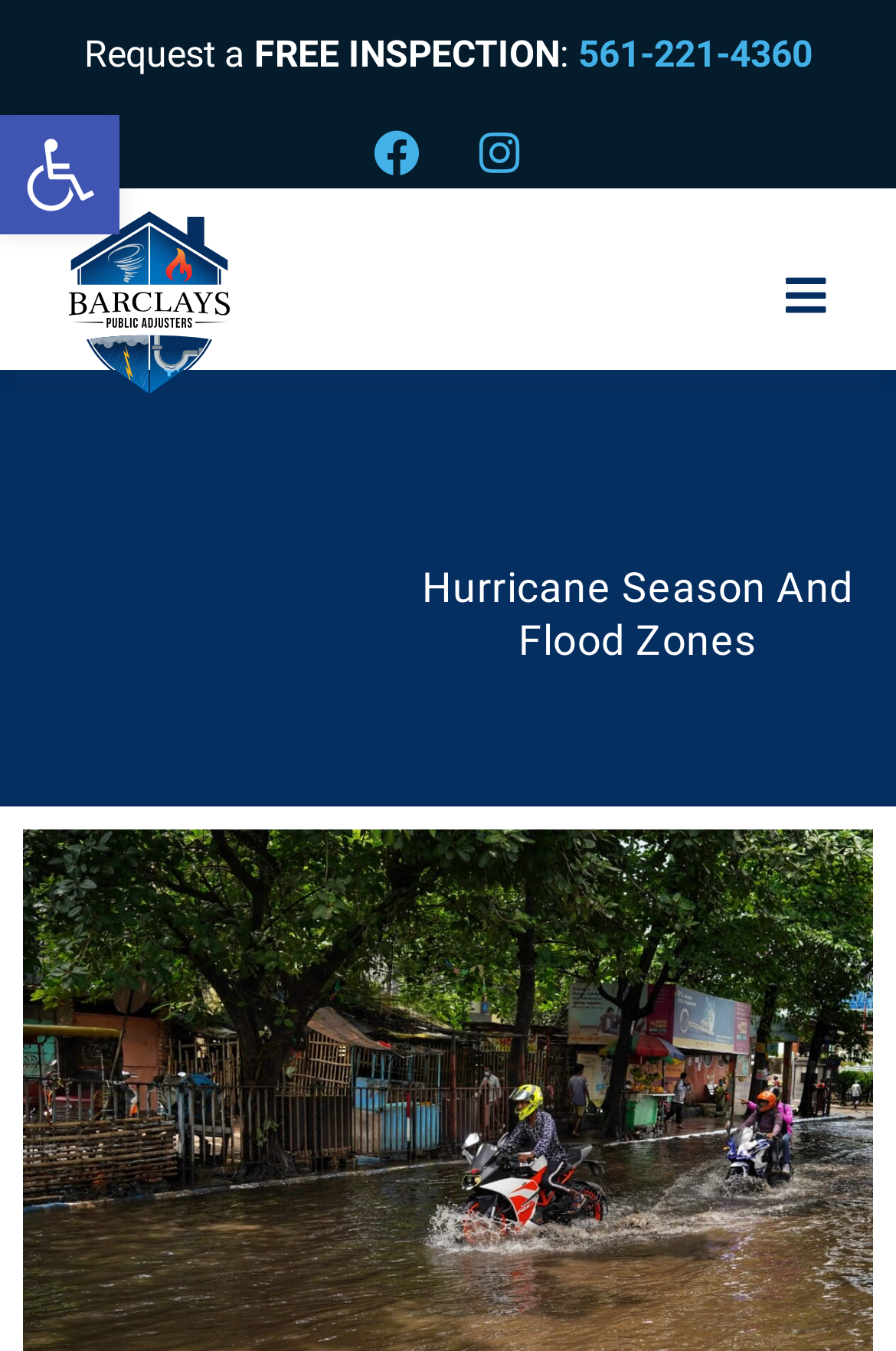Identify the first-level heading on the webpage and generate its text content.

Hurricane Season And Flood Zones